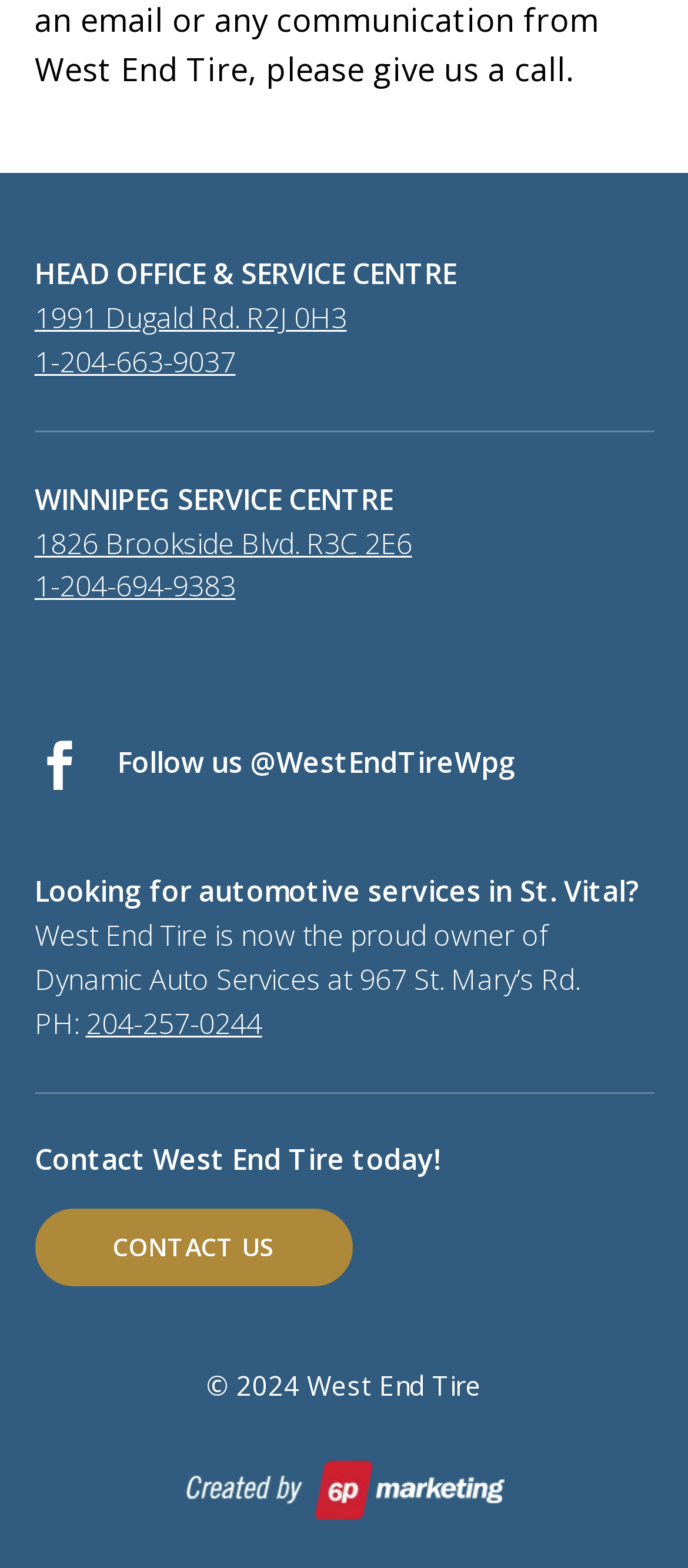What is the address of the Head Office?
Answer briefly with a single word or phrase based on the image.

1991 Dugald Rd. R2J 0H3